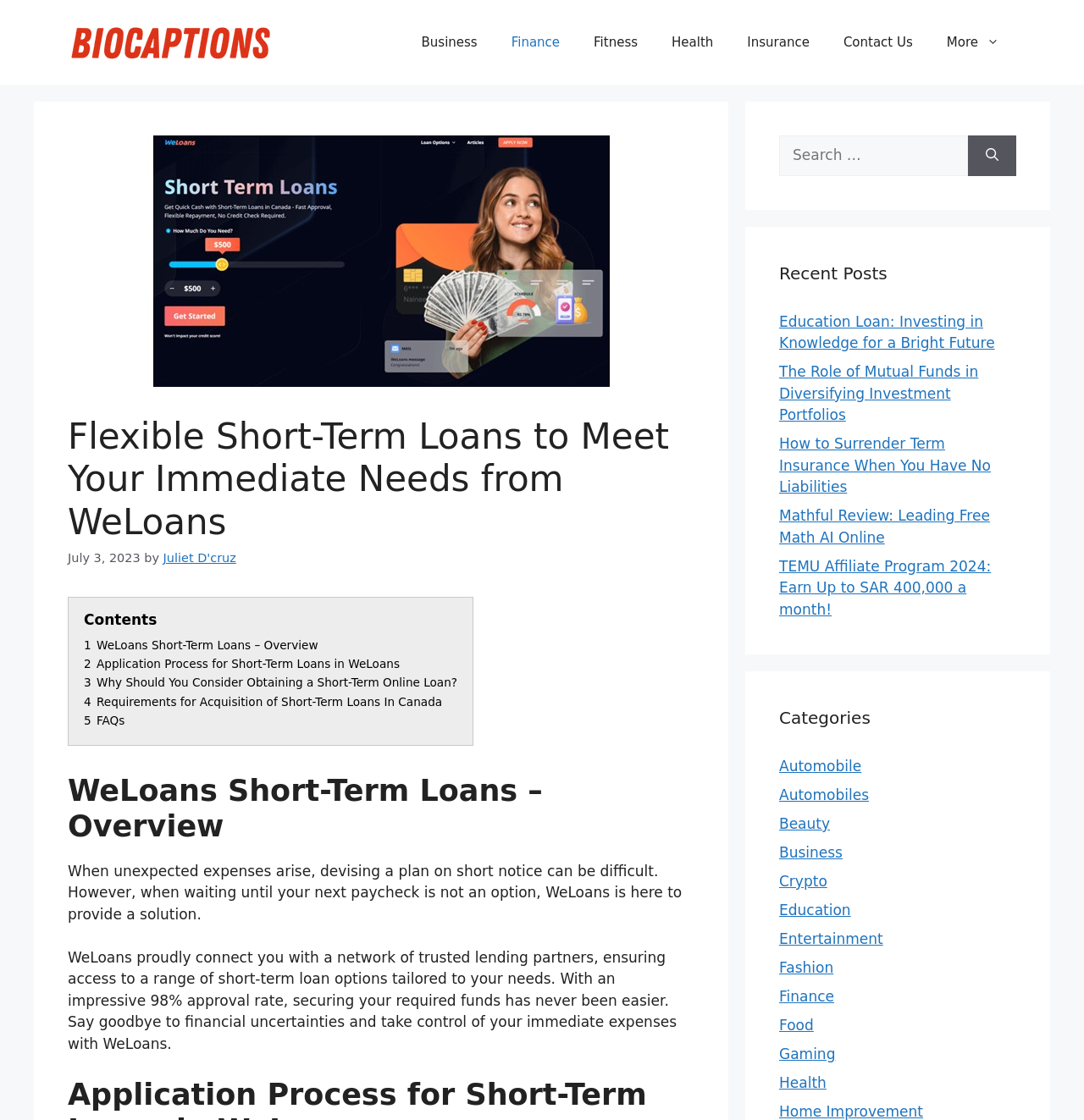What is the approval rate of WeLoans?
Based on the visual information, provide a detailed and comprehensive answer.

According to the webpage content, WeLoans has an impressive 98% approval rate, making it easier to secure required funds.